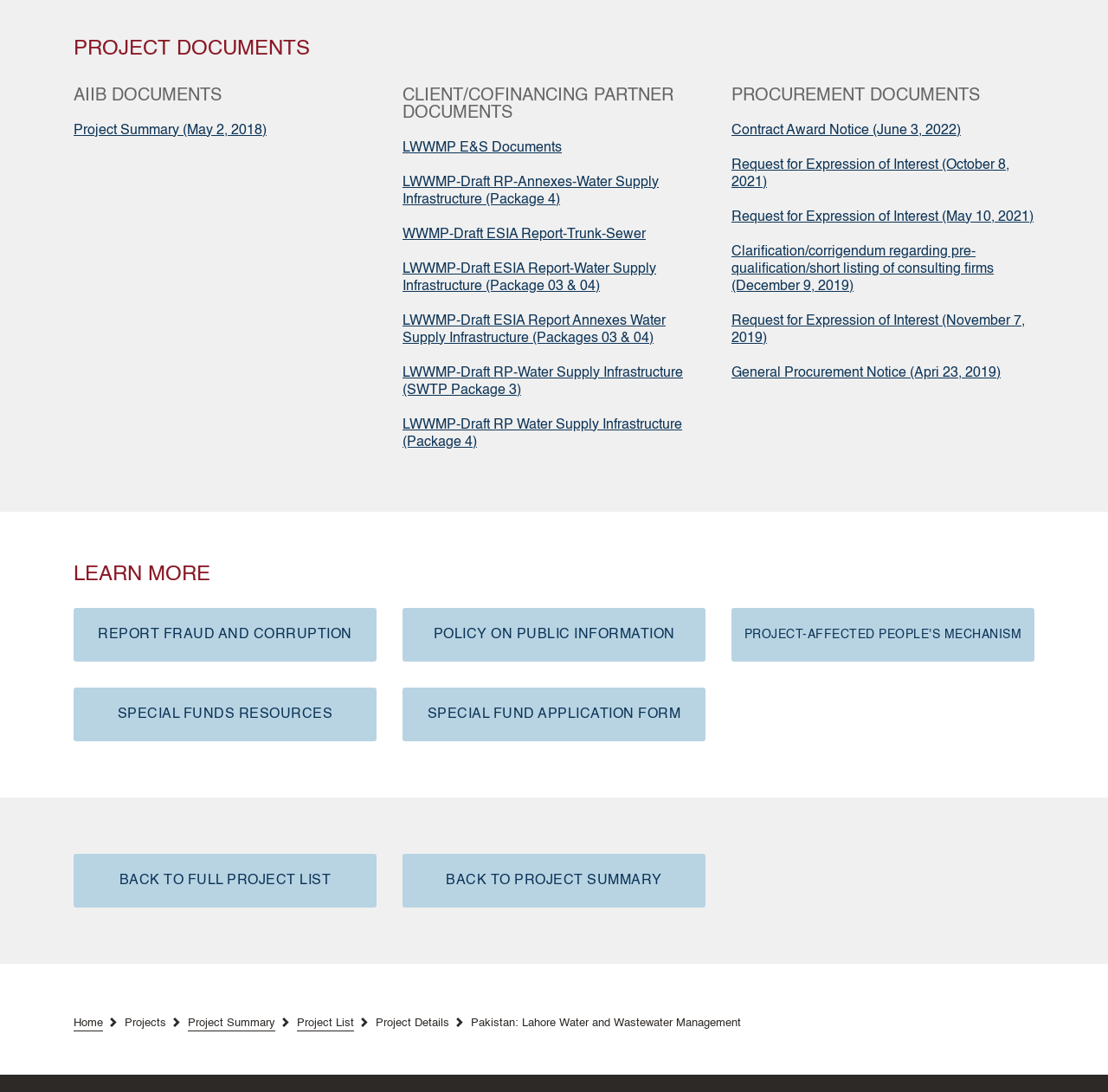Locate the UI element that matches the description Home in the webpage screenshot. Return the bounding box coordinates in the format (top-left x, top-left y, bottom-right x, bottom-right y), with values ranging from 0 to 1.

[0.066, 0.931, 0.093, 0.944]